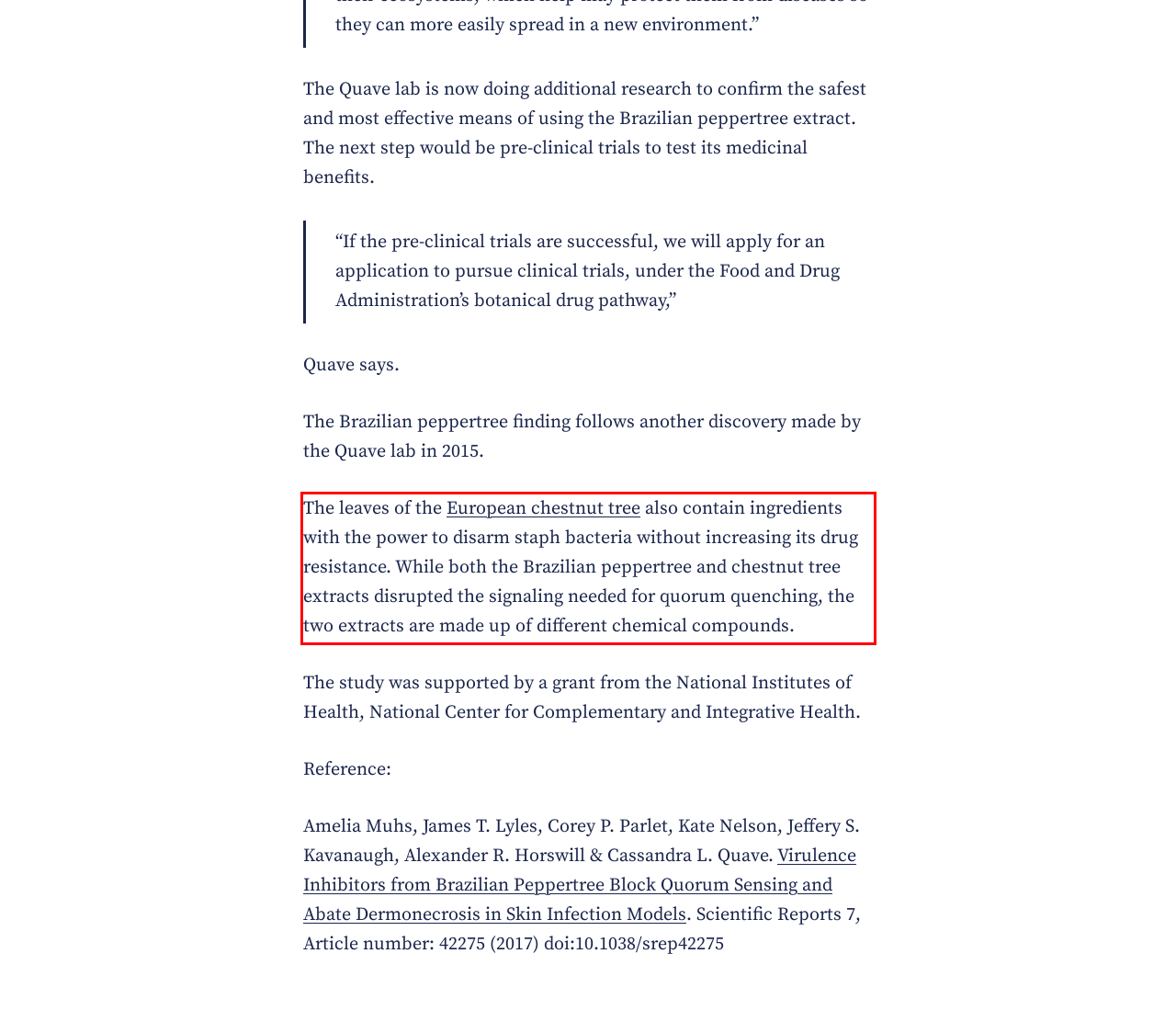You are given a screenshot of a webpage with a UI element highlighted by a red bounding box. Please perform OCR on the text content within this red bounding box.

The leaves of the European chestnut tree also contain ingredients with the power to disarm staph bacteria without increasing its drug resistance. While both the Brazilian peppertree and chestnut tree extracts disrupted the signaling needed for quorum quenching, the two extracts are made up of different chemical compounds.